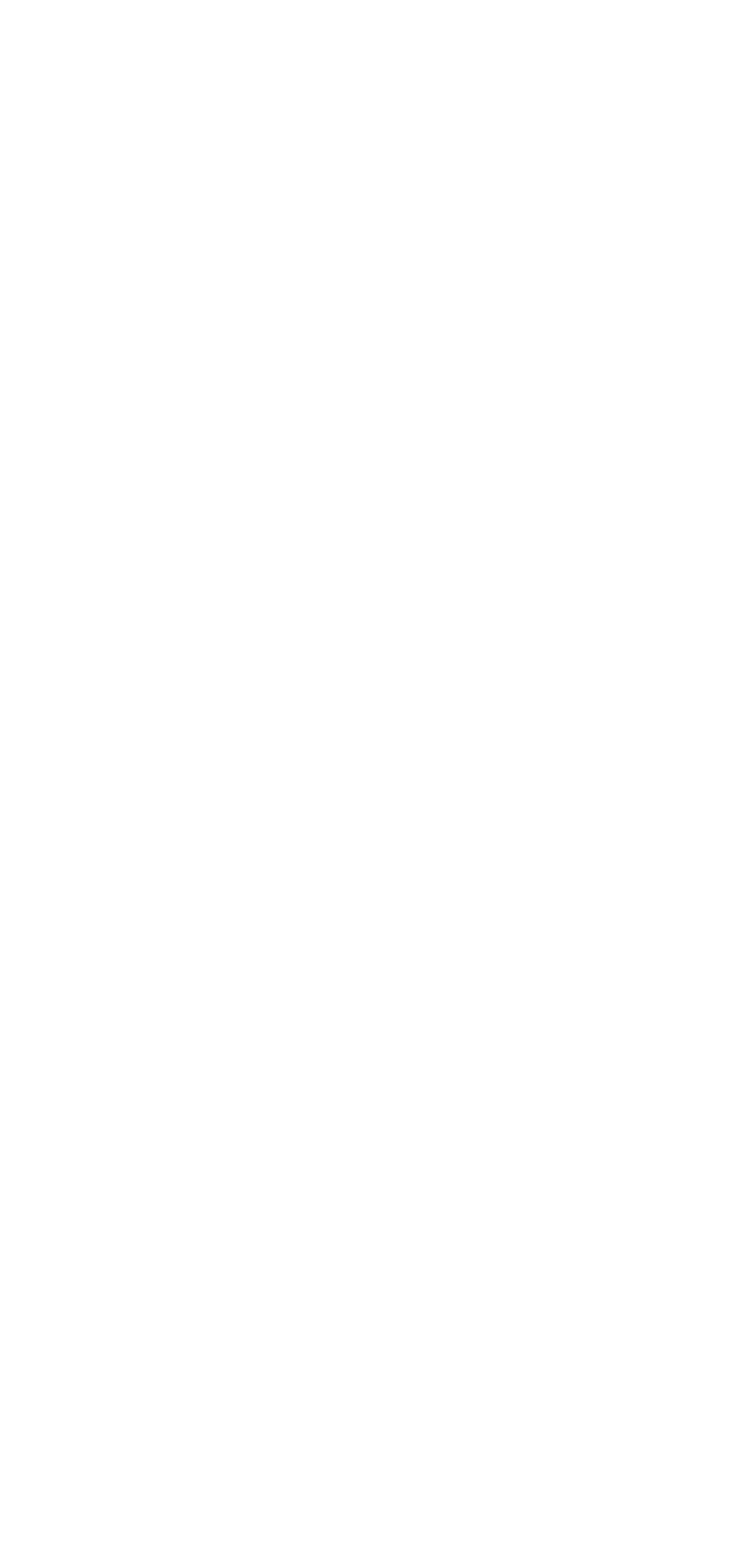Please find and report the bounding box coordinates of the element to click in order to perform the following action: "Log in to post a comment". The coordinates should be expressed as four float numbers between 0 and 1, in the format [left, top, right, bottom].

None